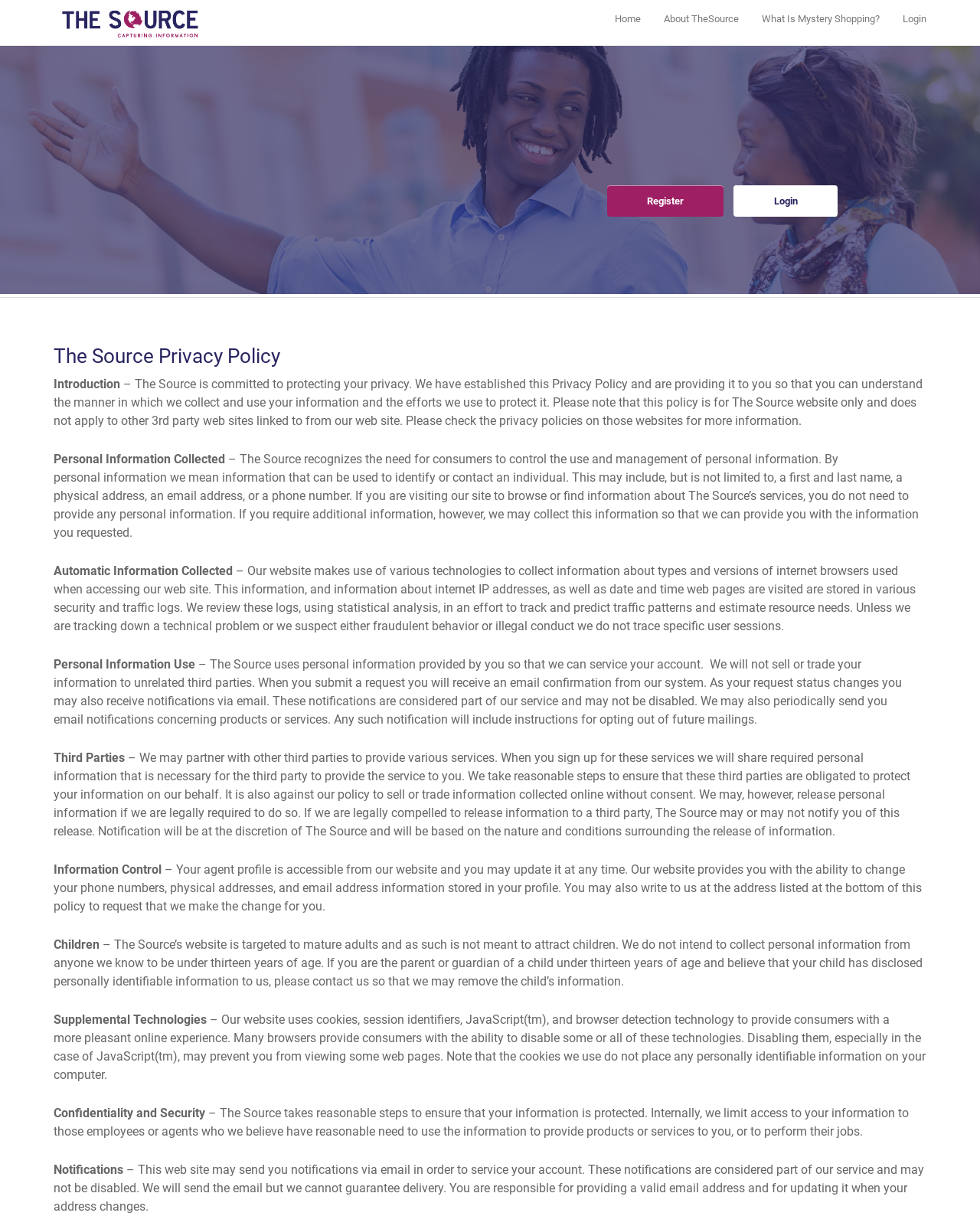Describe the webpage meticulously, covering all significant aspects.

The webpage is titled "The Source" and has a navigation menu at the top with five list items: "Home", "About", "What is Mystery Shopping", and "Already an Agent? Login to TheSource". Below the navigation menu, there are two buttons, "Register" and "Login", positioned side by side.

The main content of the webpage is a privacy policy, which is divided into several sections. The first section, "Introduction", explains that the policy is for the website only and does not apply to other third-party websites linked to from the site.

The following sections, "Personal Information Collected", "Automatic Information Collected", "Personal Information Use", "Third Parties", "Information Control", "Children", "Supplemental Technologies", "Confidentiality and Security", and "Notifications", provide detailed information on how the website collects, uses, and protects personal information.

Throughout the policy, there are no images, but there is a small image at the top left corner of the page, likely a logo. The text is organized in a clear and readable format, with headings and paragraphs that make it easy to follow.